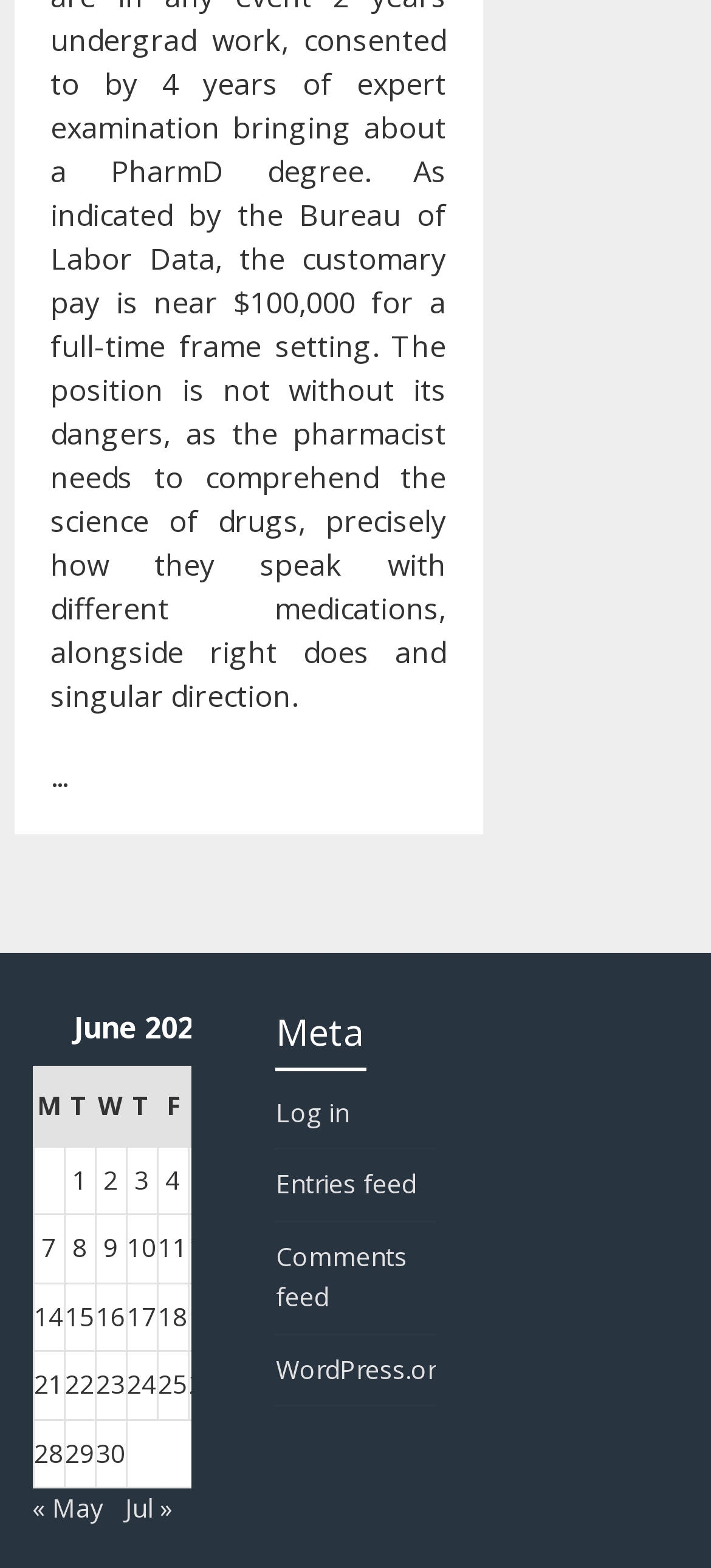How many links are available in the 'Meta' section?
Look at the image and answer with only one word or phrase.

4